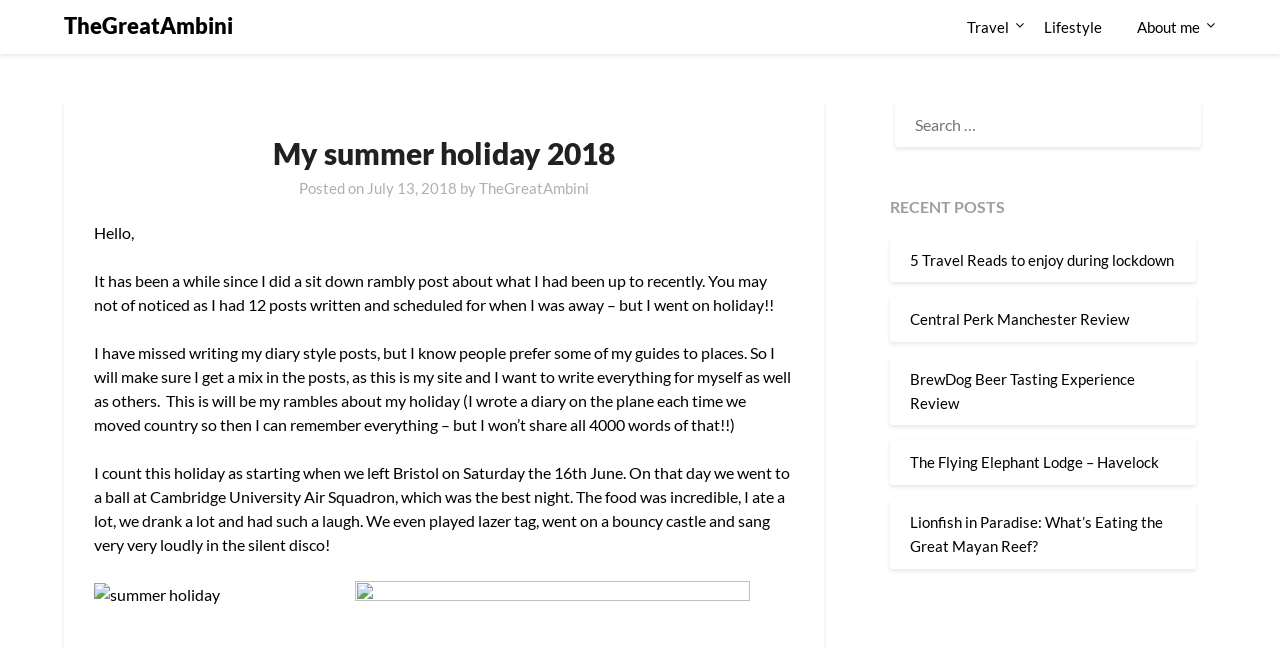Please reply to the following question using a single word or phrase: 
How many words did the author write in their diary during the holiday?

4000 words